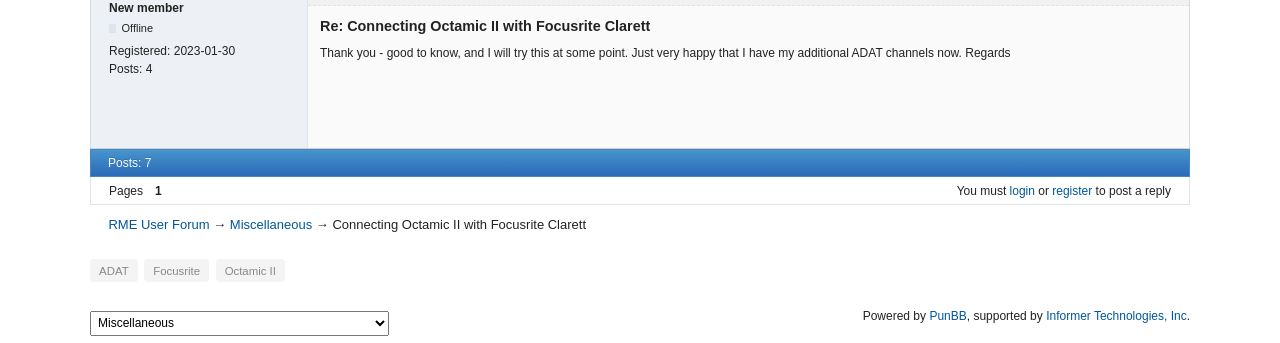Respond with a single word or phrase to the following question:
What is the name of the forum software?

PunBB